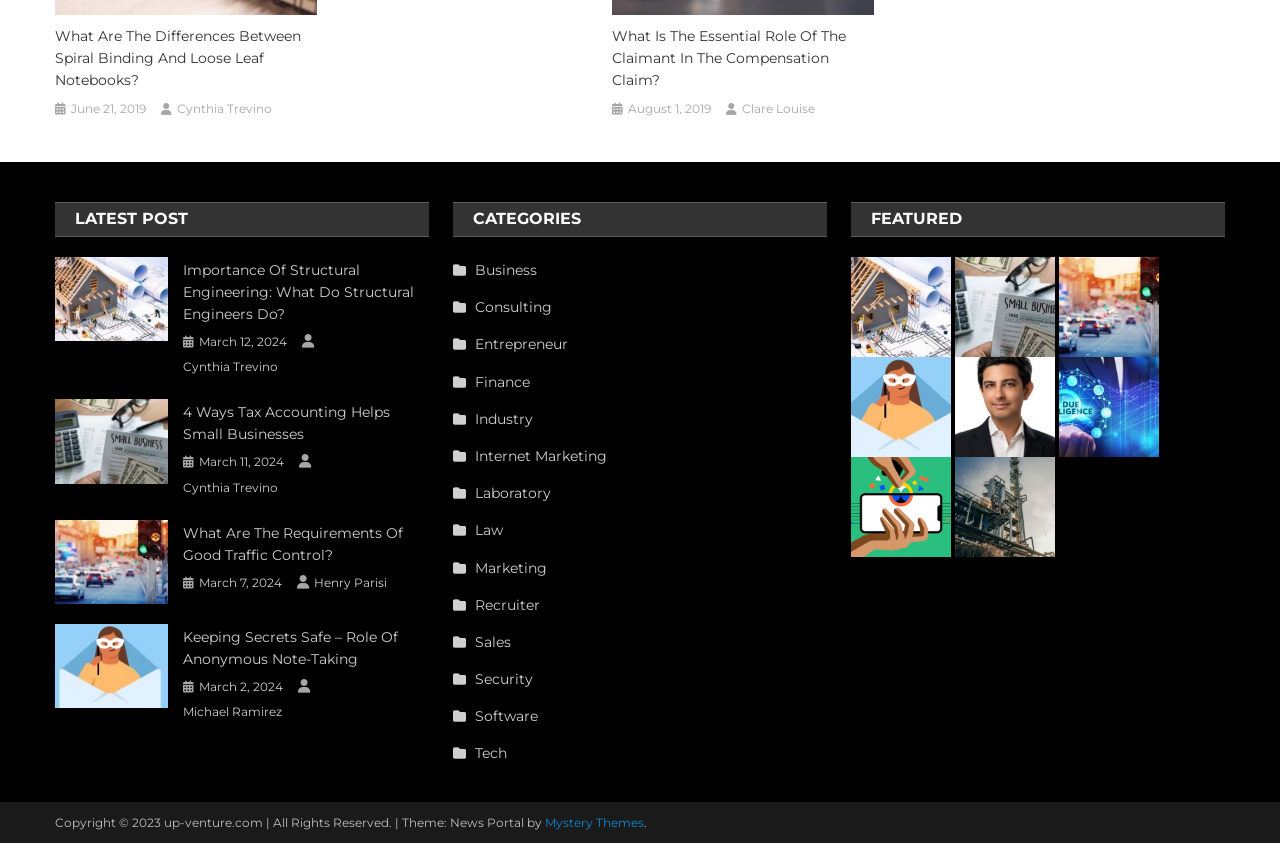Please identify the bounding box coordinates of the element's region that needs to be clicked to fulfill the following instruction: "Click on the link 'Contempt'". The bounding box coordinates should consist of four float numbers between 0 and 1, i.e., [left, top, right, bottom].

None